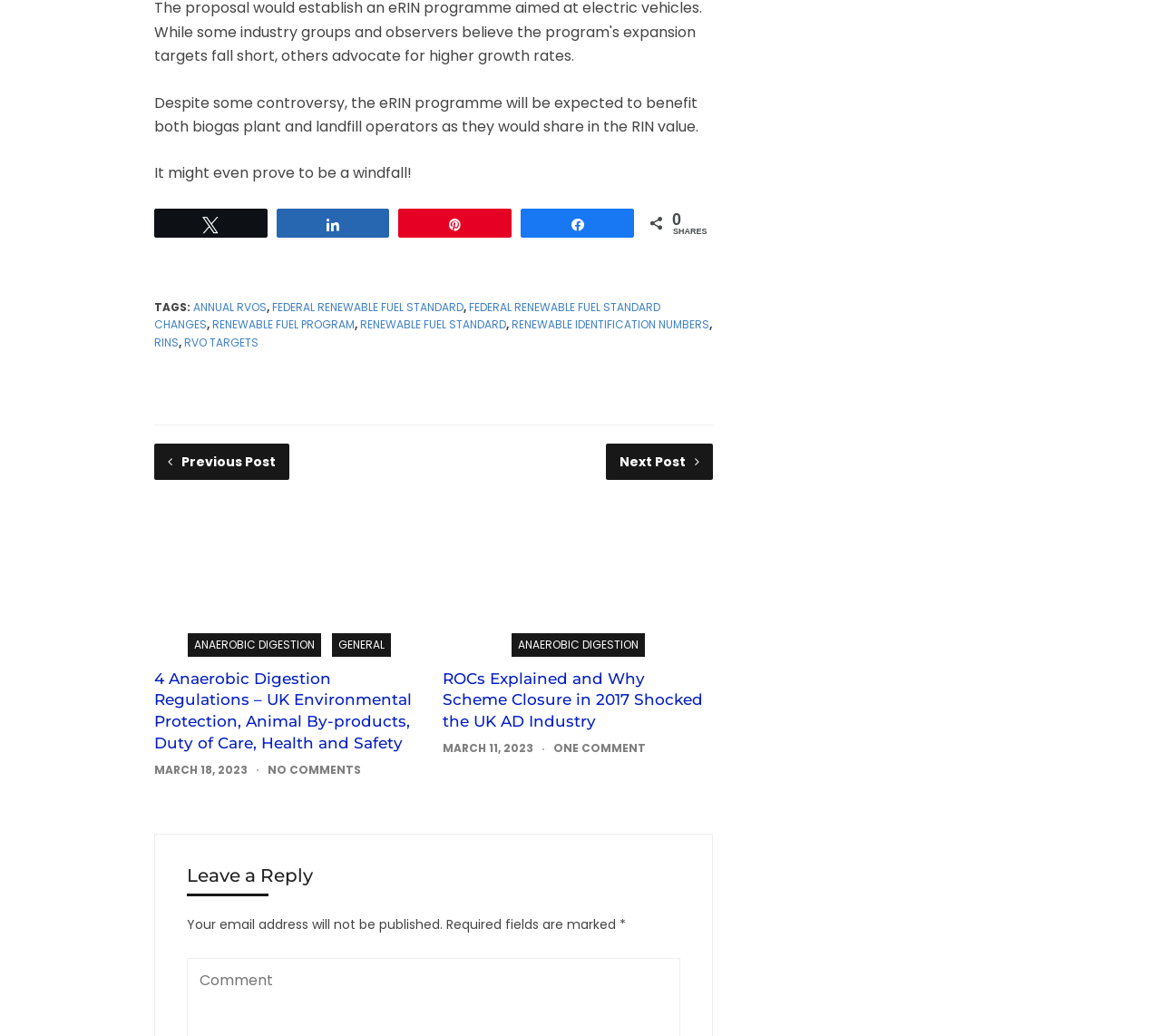What is the number of comments on the article?
Using the picture, provide a one-word or short phrase answer.

NO COMMENTS